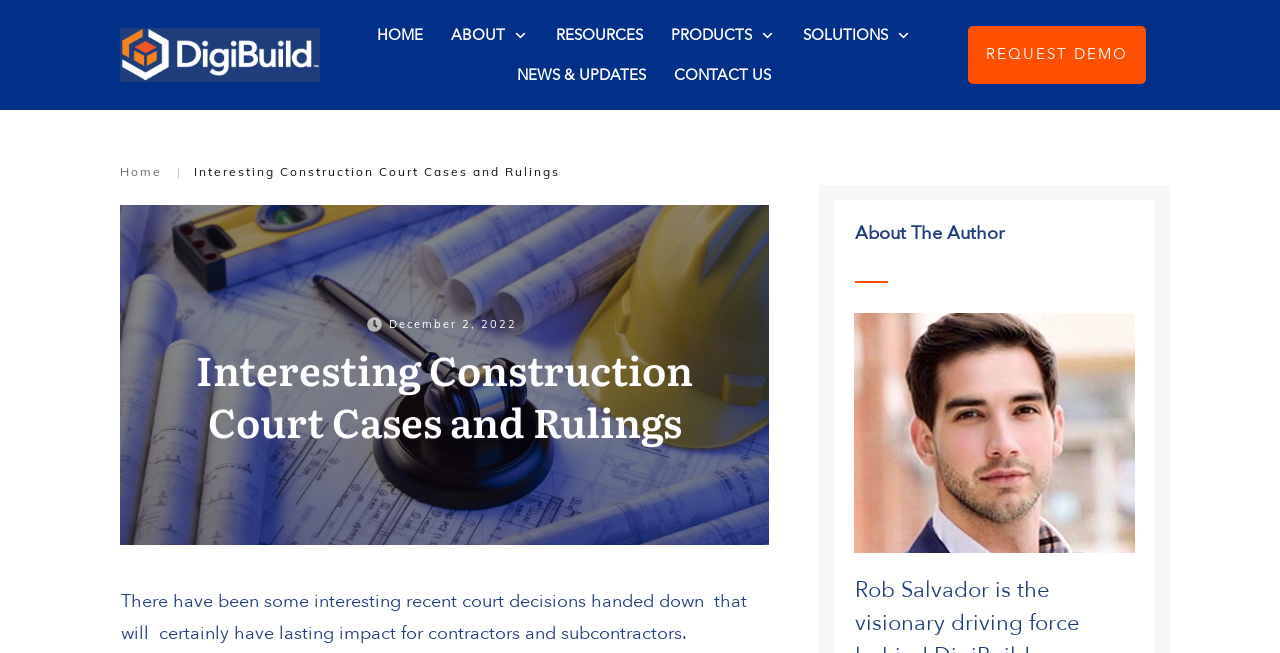Can you specify the bounding box coordinates of the area that needs to be clicked to fulfill the following instruction: "Click on ABOUT"?

[0.352, 0.031, 0.412, 0.077]